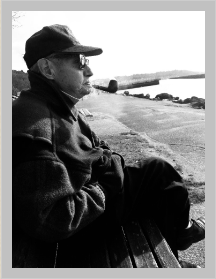Paint a vivid picture with your words by describing the image in detail.

The image features an elderly man seated on a bench, gazing contemplatively out towards a tranquil waterfront. Dressed warmly in a dark coat and a cap, he has a serene and reflective demeanor, suggesting a moment of peaceful solitude. The scene is captured in black and white, enhancing the mood of nostalgia and quiet introspection. This visual evokes memories and thoughts, fitting perfectly in the context of honoring the life of Richard Rasmussen, who is celebrated in the surrounding text as someone with a deep connection to community, music, and cherished moments. His story resonates through the imagery, symbolizing a life well-lived while connecting with nature and the world around him.